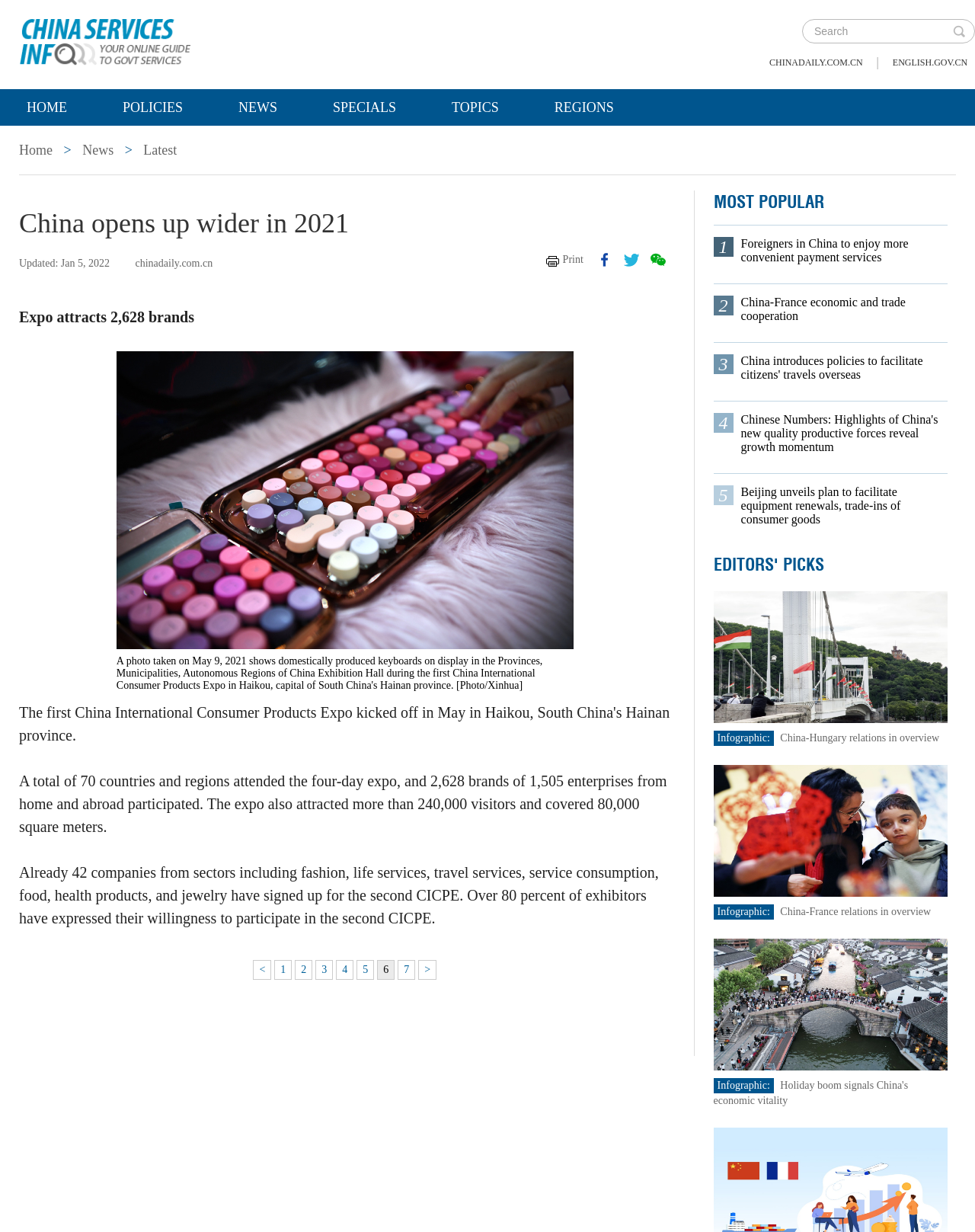Locate and provide the bounding box coordinates for the HTML element that matches this description: "China-France relations in overview".

[0.8, 0.735, 0.955, 0.745]